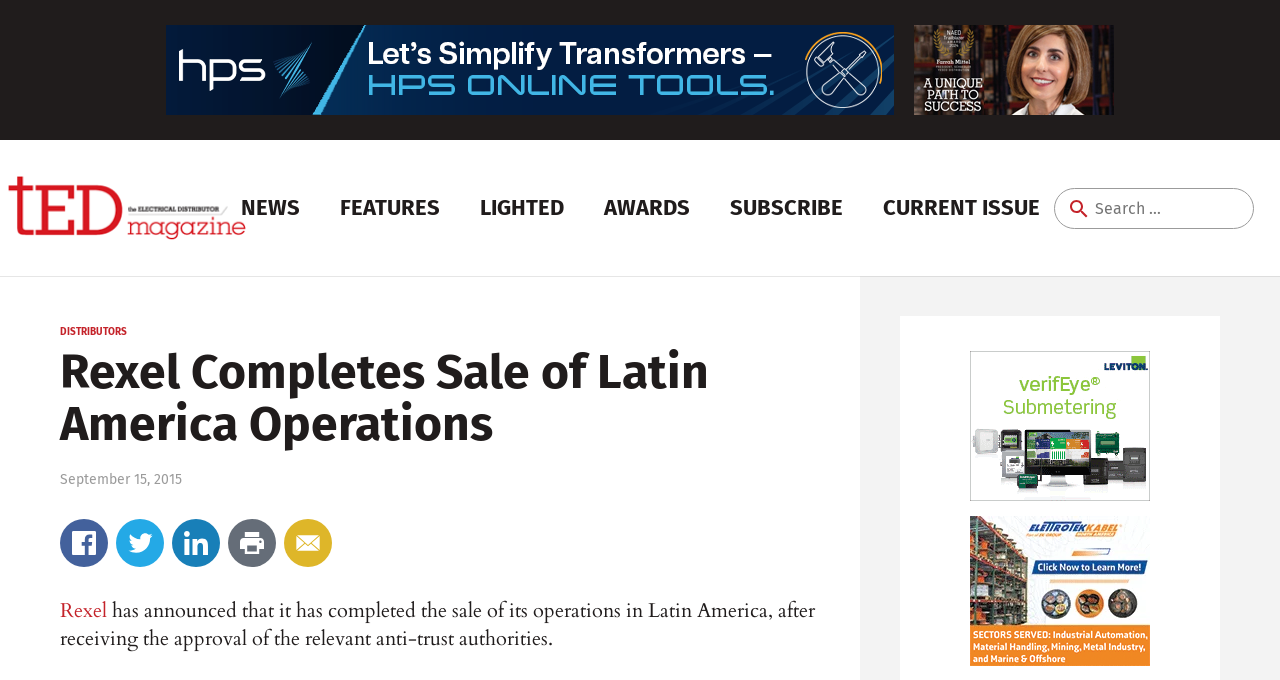Please specify the bounding box coordinates of the element that should be clicked to execute the given instruction: 'Go to NEWS page'. Ensure the coordinates are four float numbers between 0 and 1, expressed as [left, top, right, bottom].

[0.185, 0.278, 0.239, 0.334]